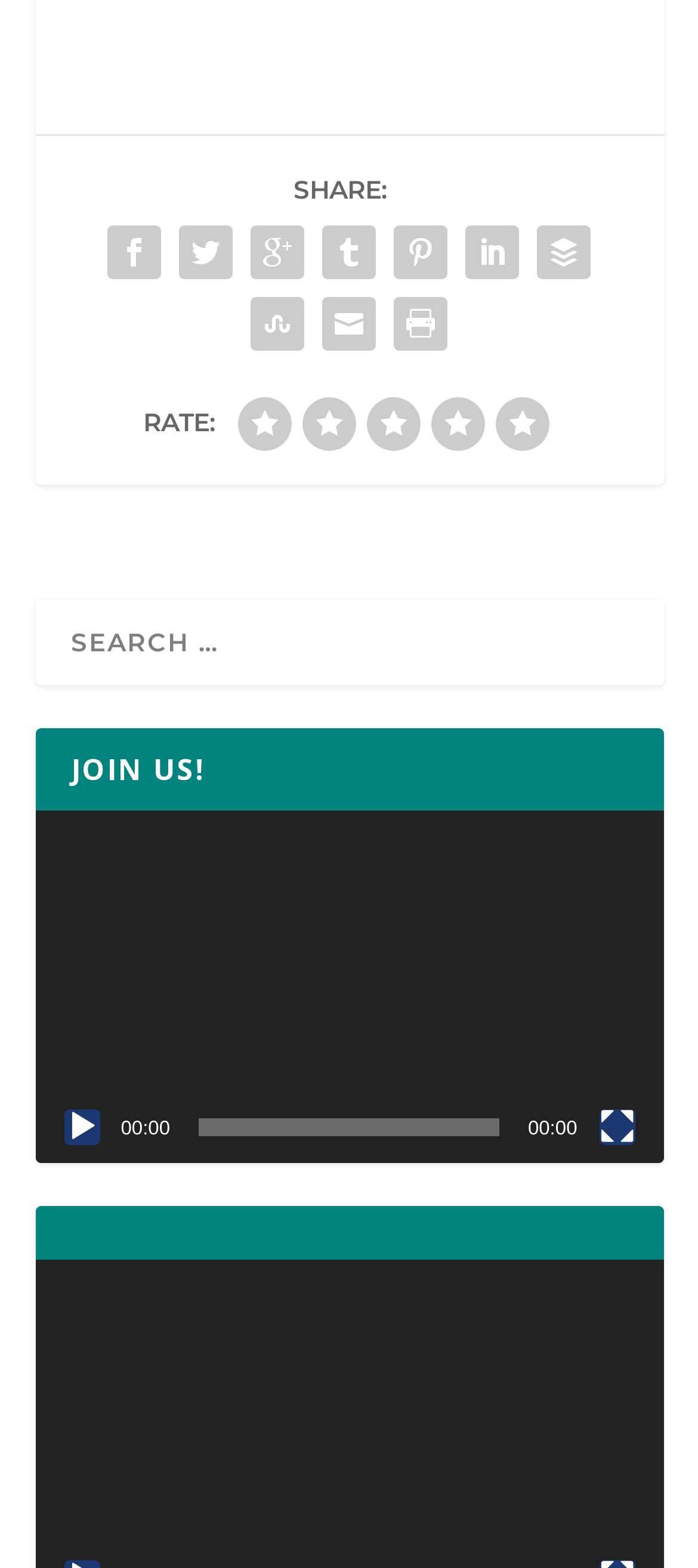What is the purpose of the icons above 'SHARE:'?
Use the image to give a comprehensive and detailed response to the question.

The icons above 'SHARE:' are social media icons, which are commonly used to share content on various social media platforms. Therefore, the purpose of these icons is to allow users to share the content on social media.